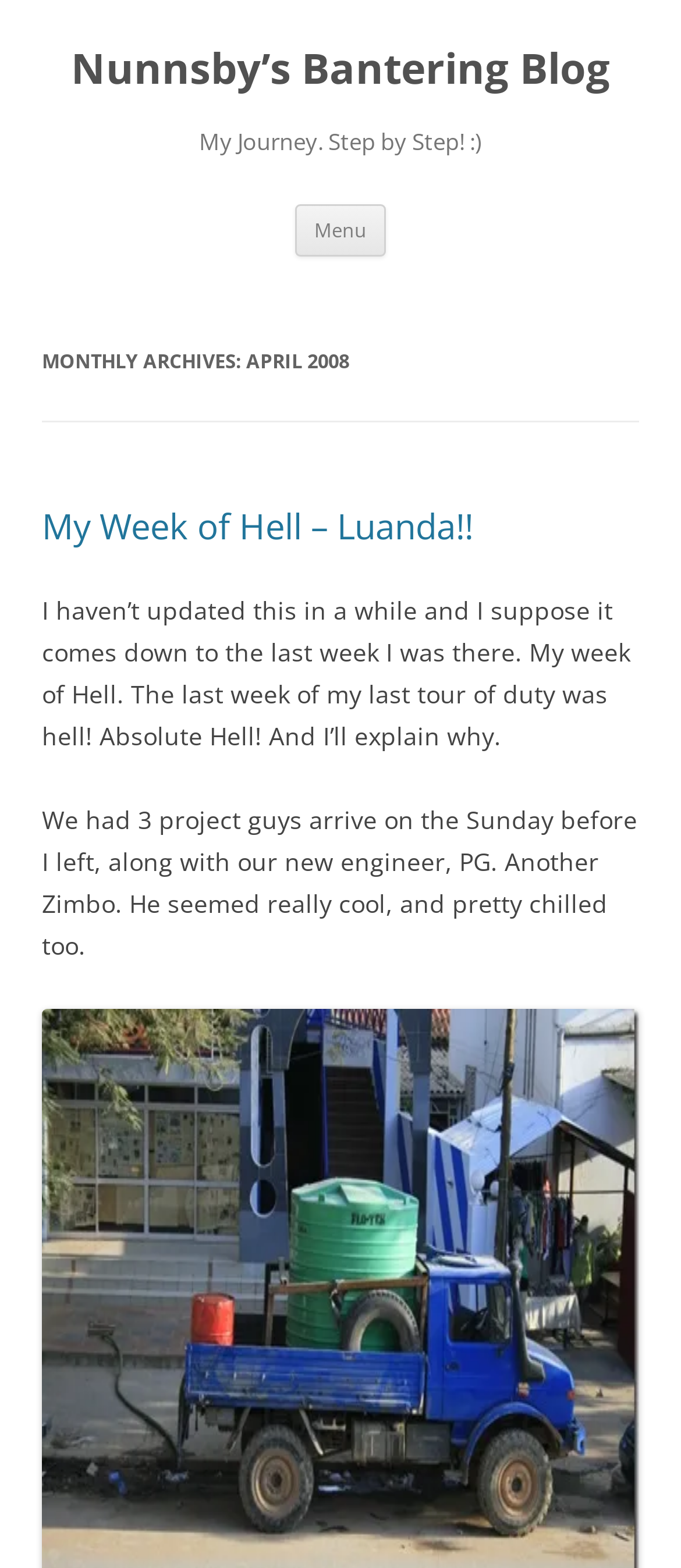What is the author's sentiment about the last week of their tour of duty?
Please answer the question with a detailed response using the information from the screenshot.

I inferred the answer by reading the text 'The last week of my last tour of duty was hell! Absolute Hell!' which expresses the author's strong negative sentiment about that period.